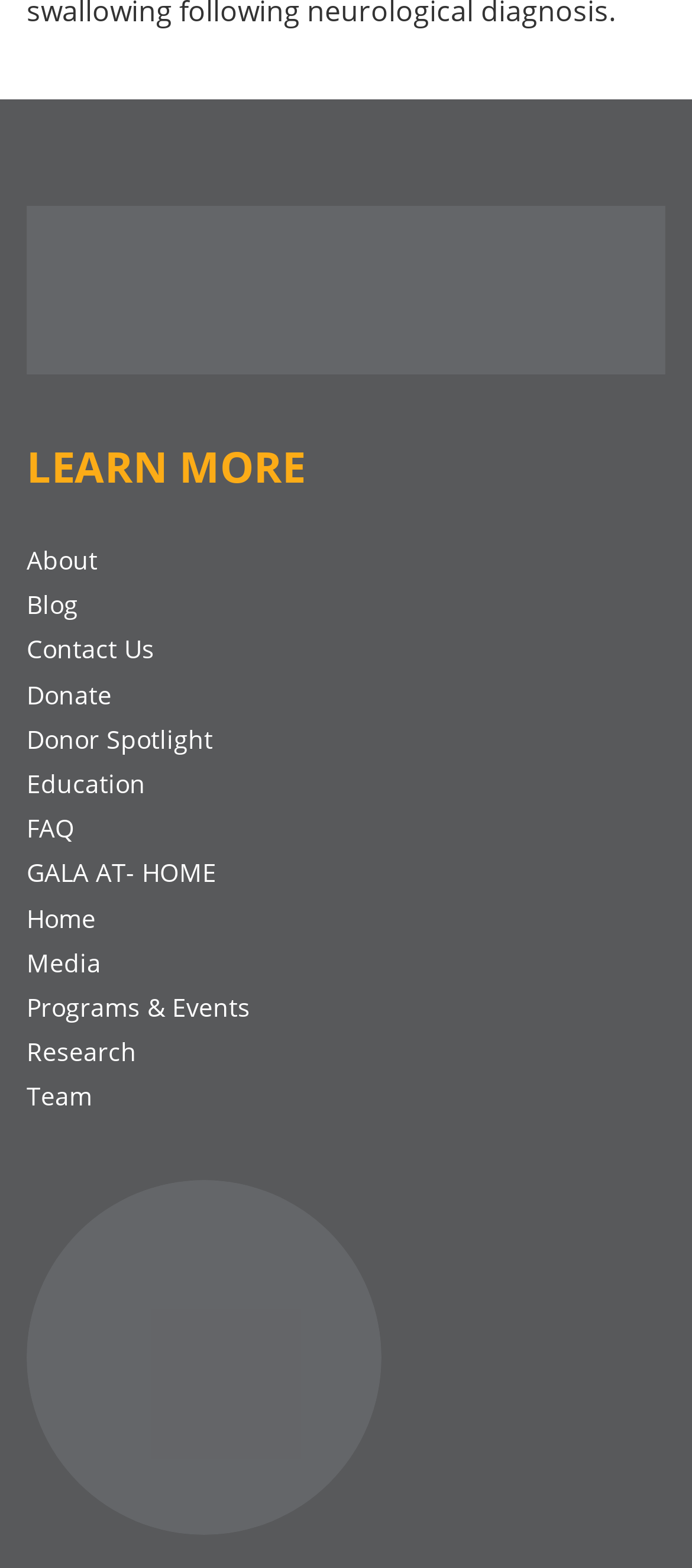What is the last link in the navigation menu?
Answer with a single word or phrase, using the screenshot for reference.

Team